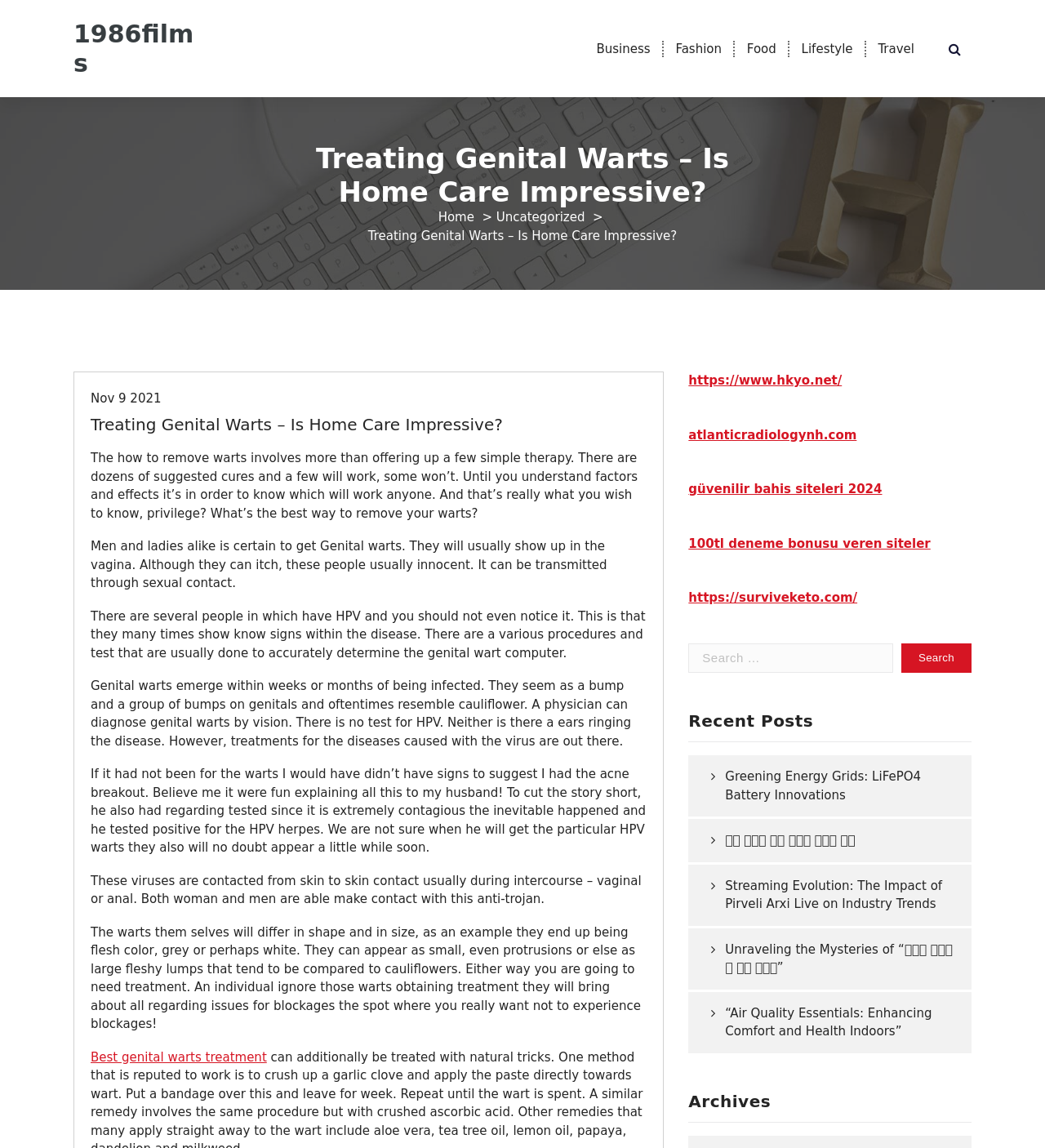Highlight the bounding box coordinates of the element that should be clicked to carry out the following instruction: "View recent posts". The coordinates must be given as four float numbers ranging from 0 to 1, i.e., [left, top, right, bottom].

[0.659, 0.617, 0.93, 0.647]